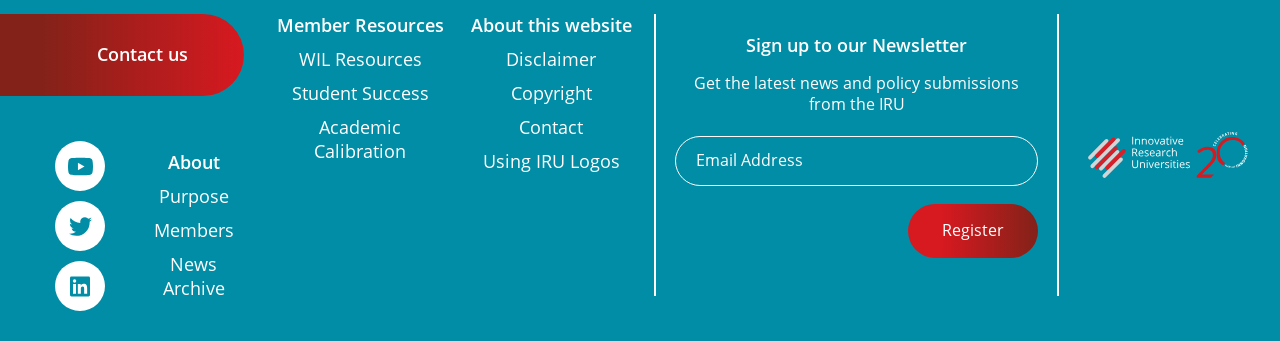Using the elements shown in the image, answer the question comprehensively: What resources are available for members?

Members can access resources such as WIL Resources, Student Success, and Academic Calibration, which are listed under the 'Member Resources' section in the middle section of the webpage.